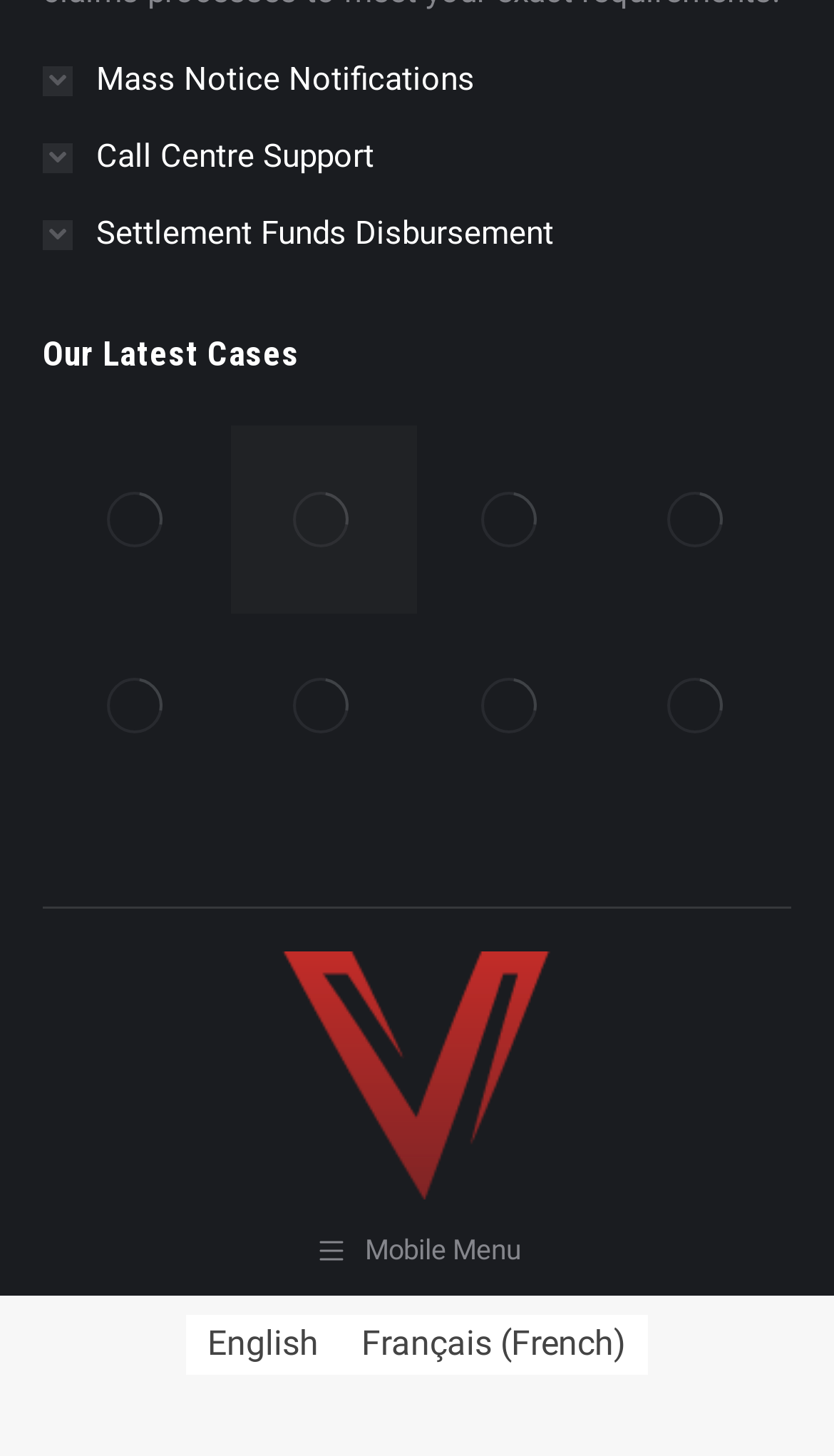How many language options are available? Refer to the image and provide a one-word or short phrase answer.

2